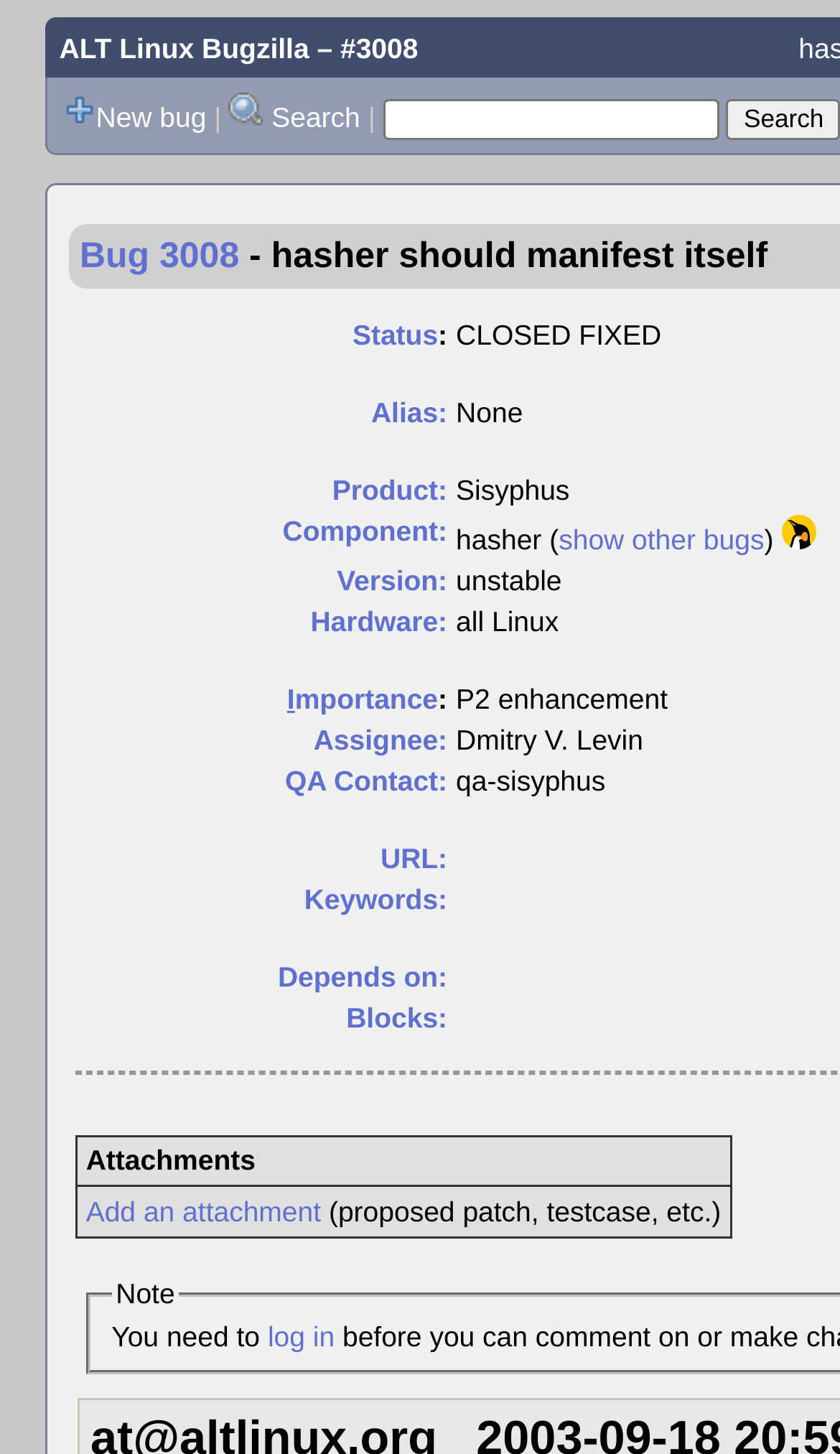What is the bug ID?
Using the visual information from the image, give a one-word or short-phrase answer.

3008